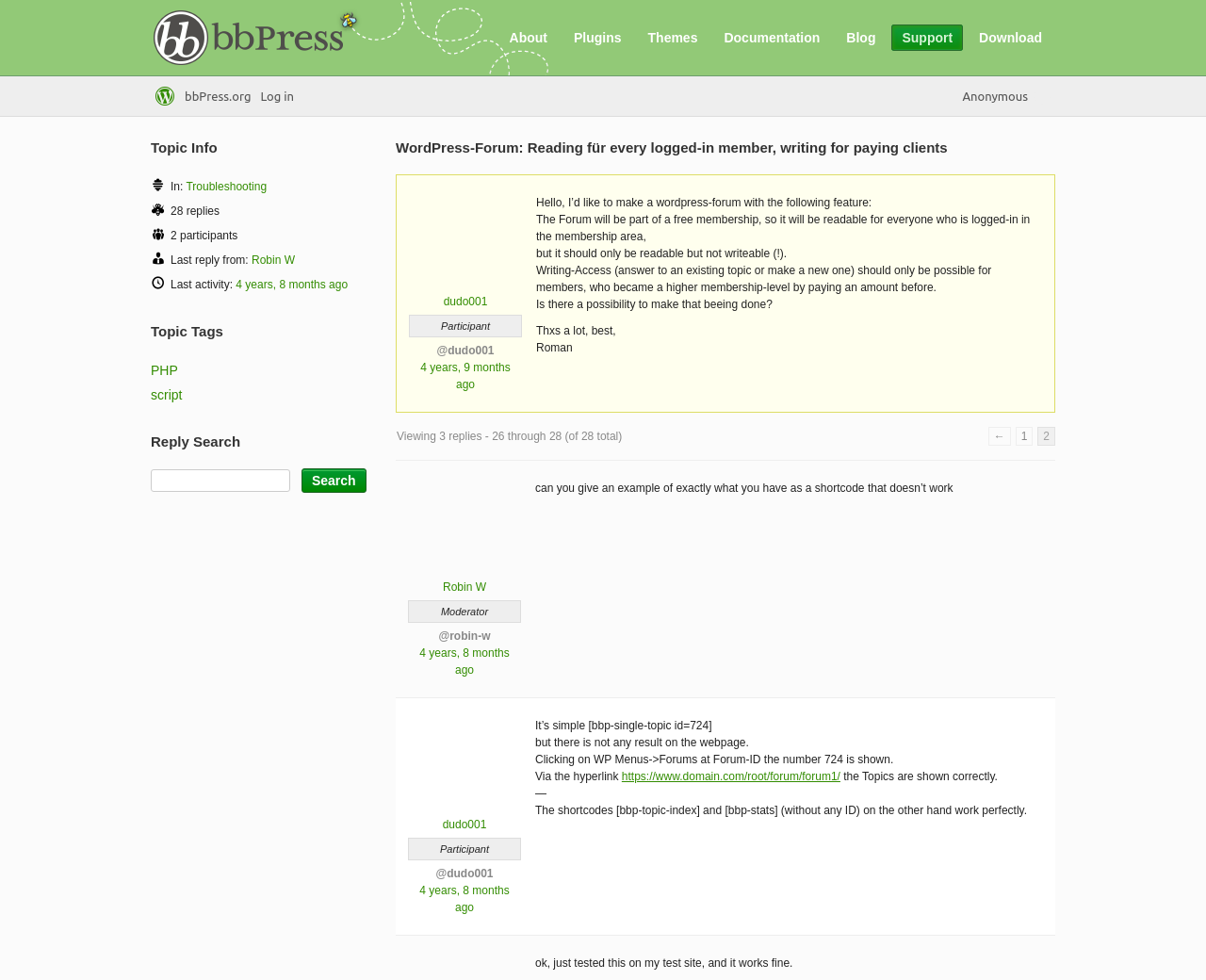Provide your answer in one word or a succinct phrase for the question: 
How many replies are there in this topic?

28